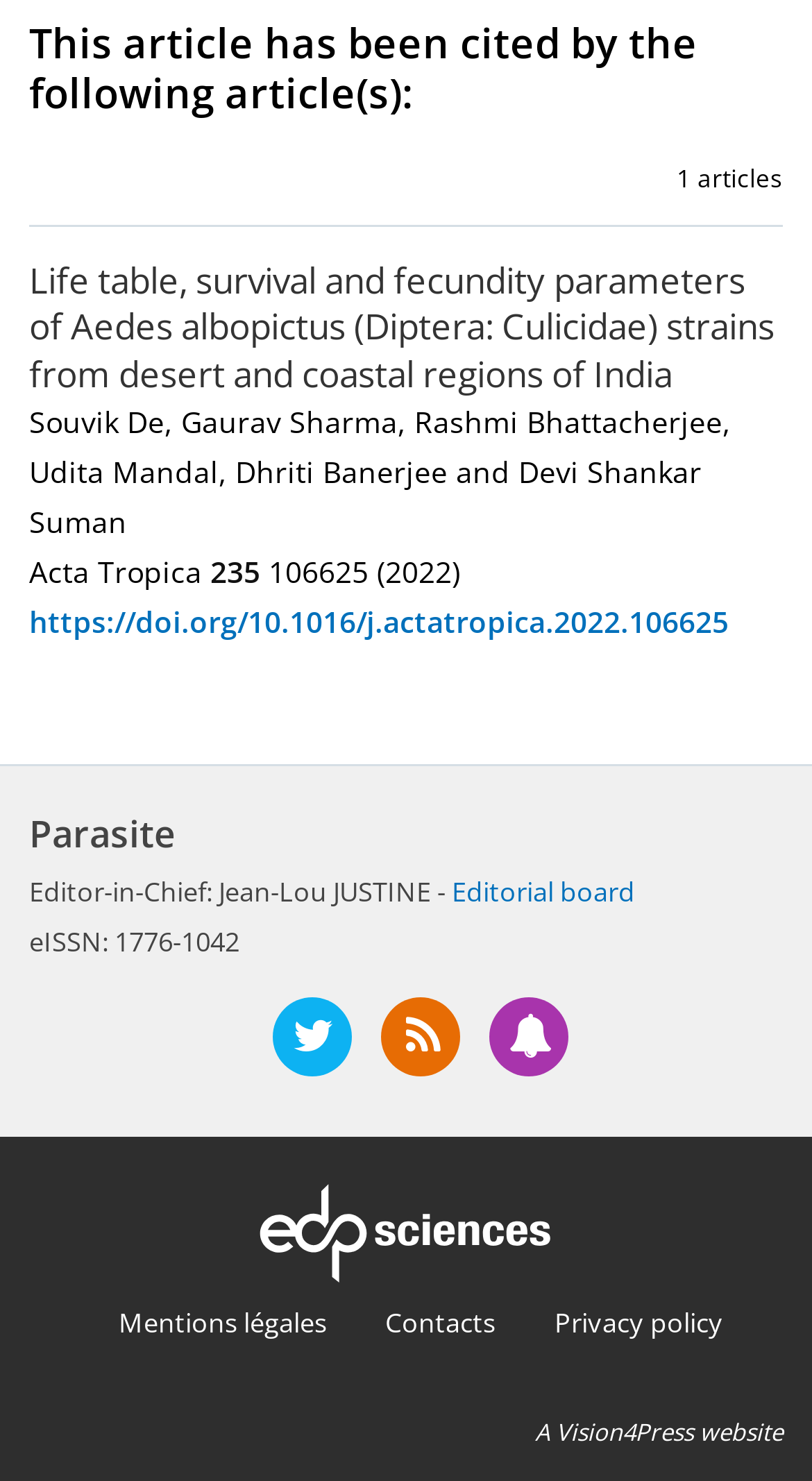What is the DOI of the article?
Please provide a detailed and comprehensive answer to the question.

The DOI of the article can be found in the link element, which is a child of the article element. It is located below the journal name and volume number.